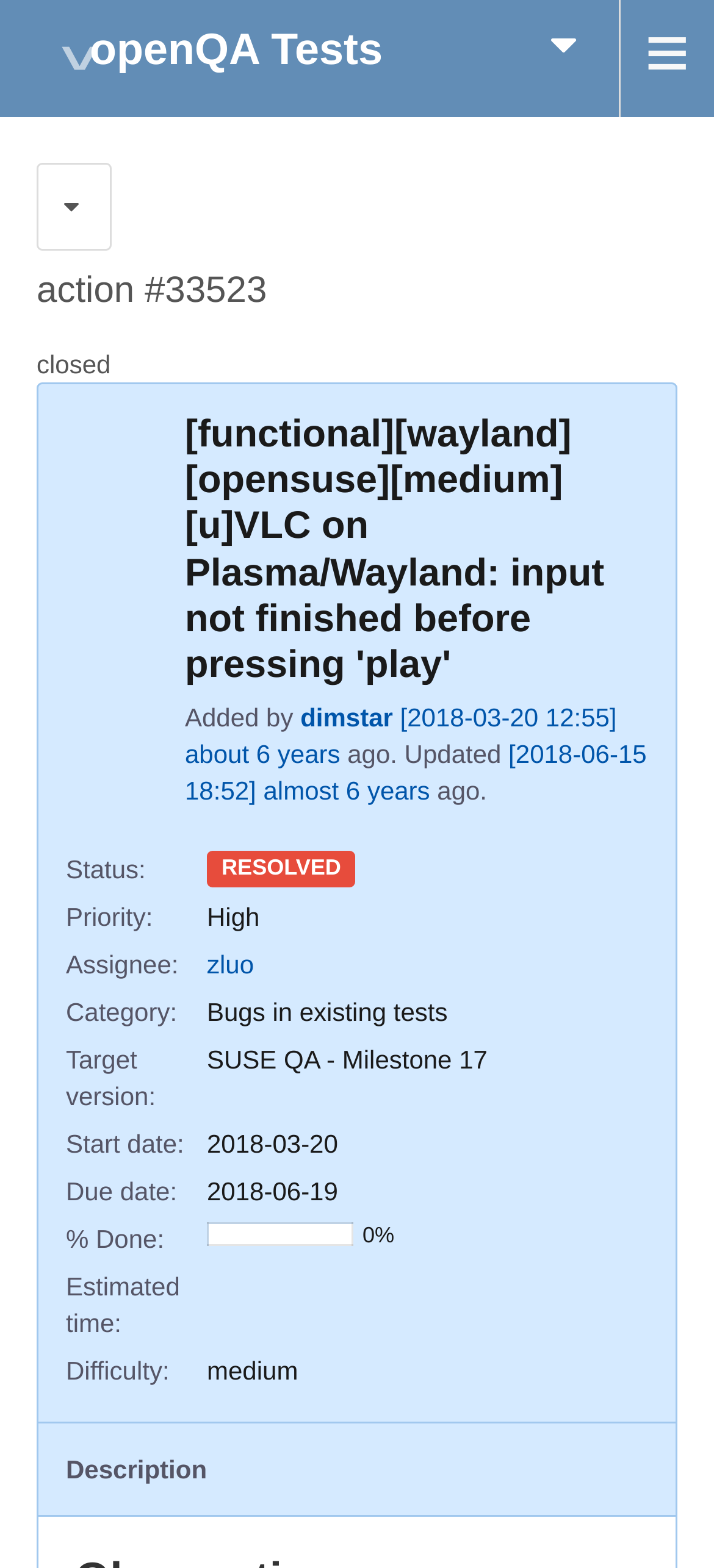Determine the bounding box coordinates (top-left x, top-left y, bottom-right x, bottom-right y) of the UI element described in the following text: about 6 years

[0.259, 0.449, 0.864, 0.491]